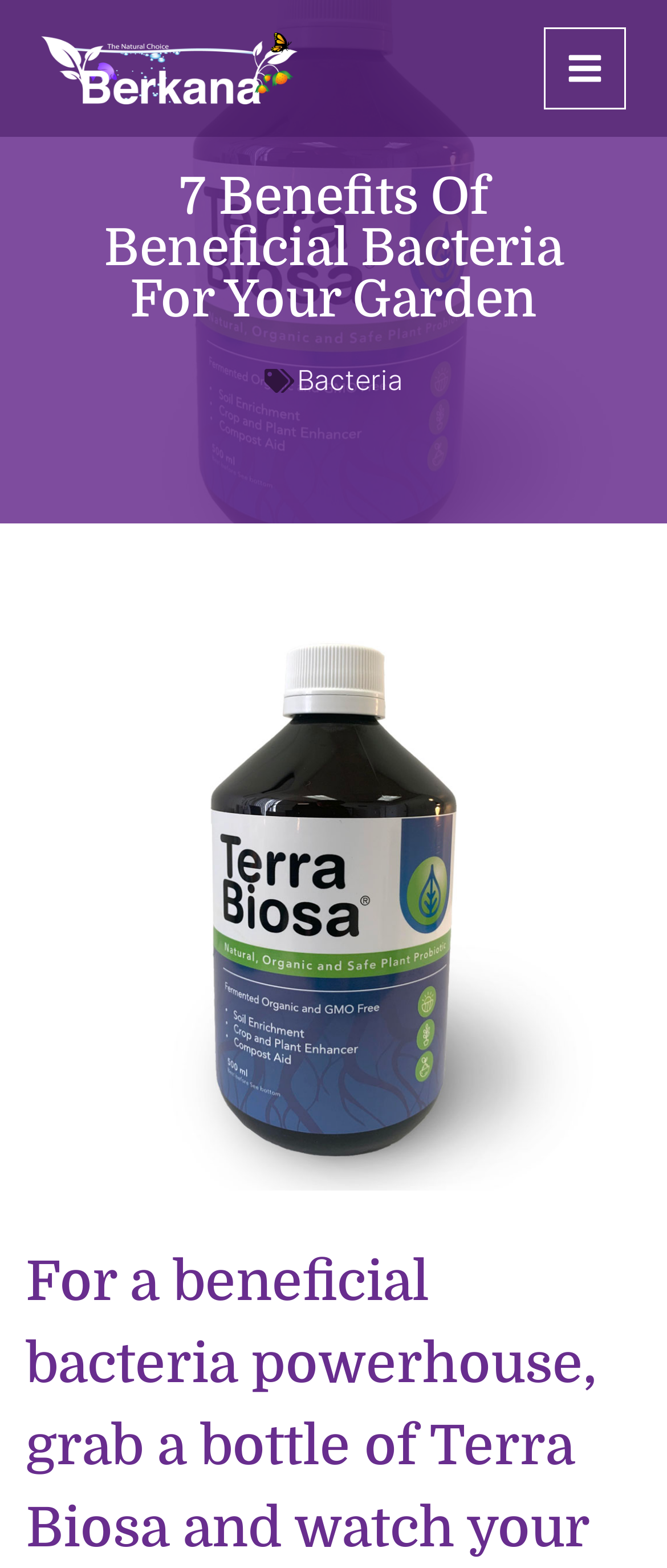Identify and provide the main heading of the webpage.

7 Benefits Of Beneficial Bacteria For Your Garden